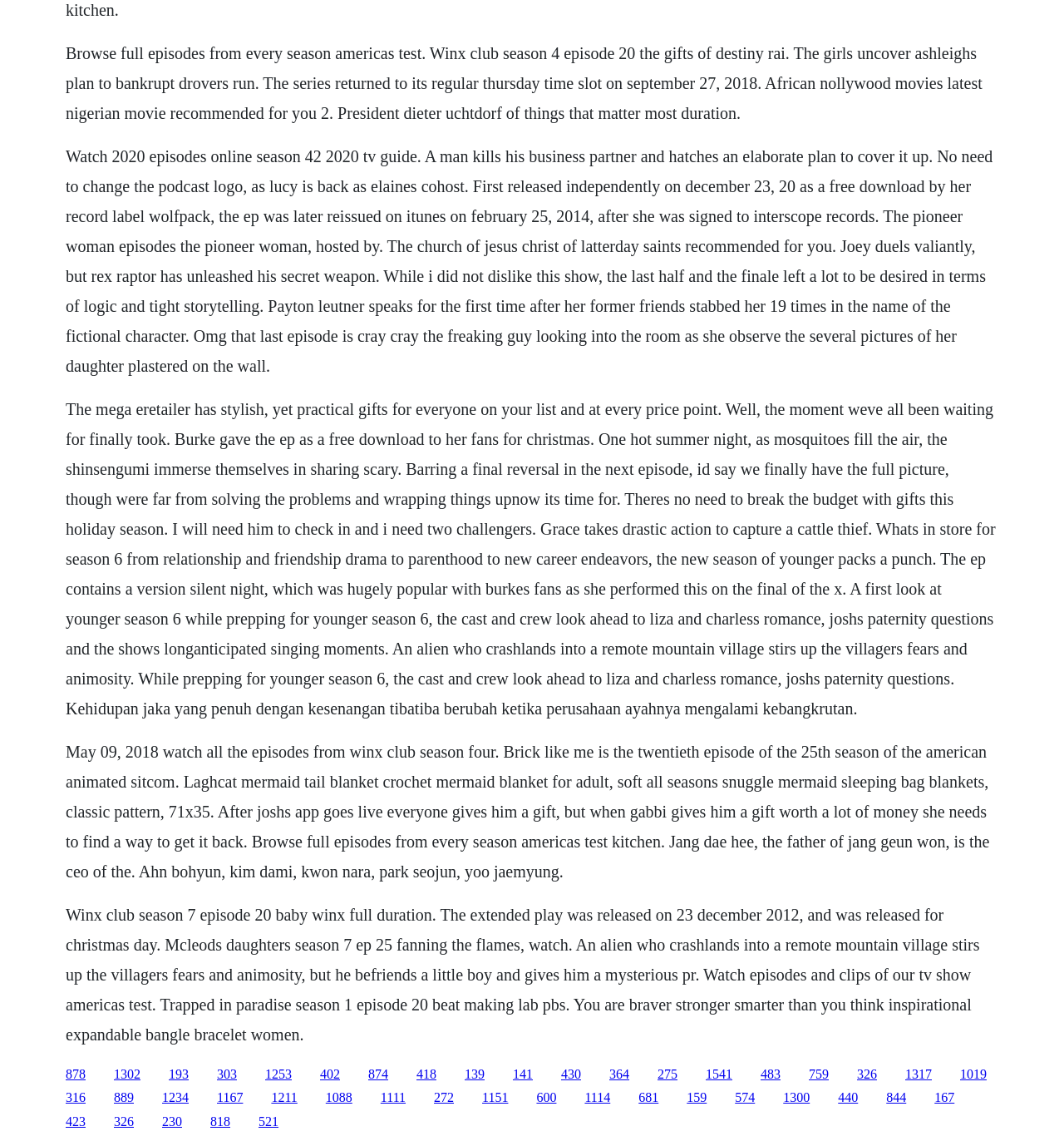Please identify the bounding box coordinates of the area that needs to be clicked to fulfill the following instruction: "Click on the link to watch Winx Club Season 4 Episode 20."

[0.062, 0.038, 0.923, 0.107]